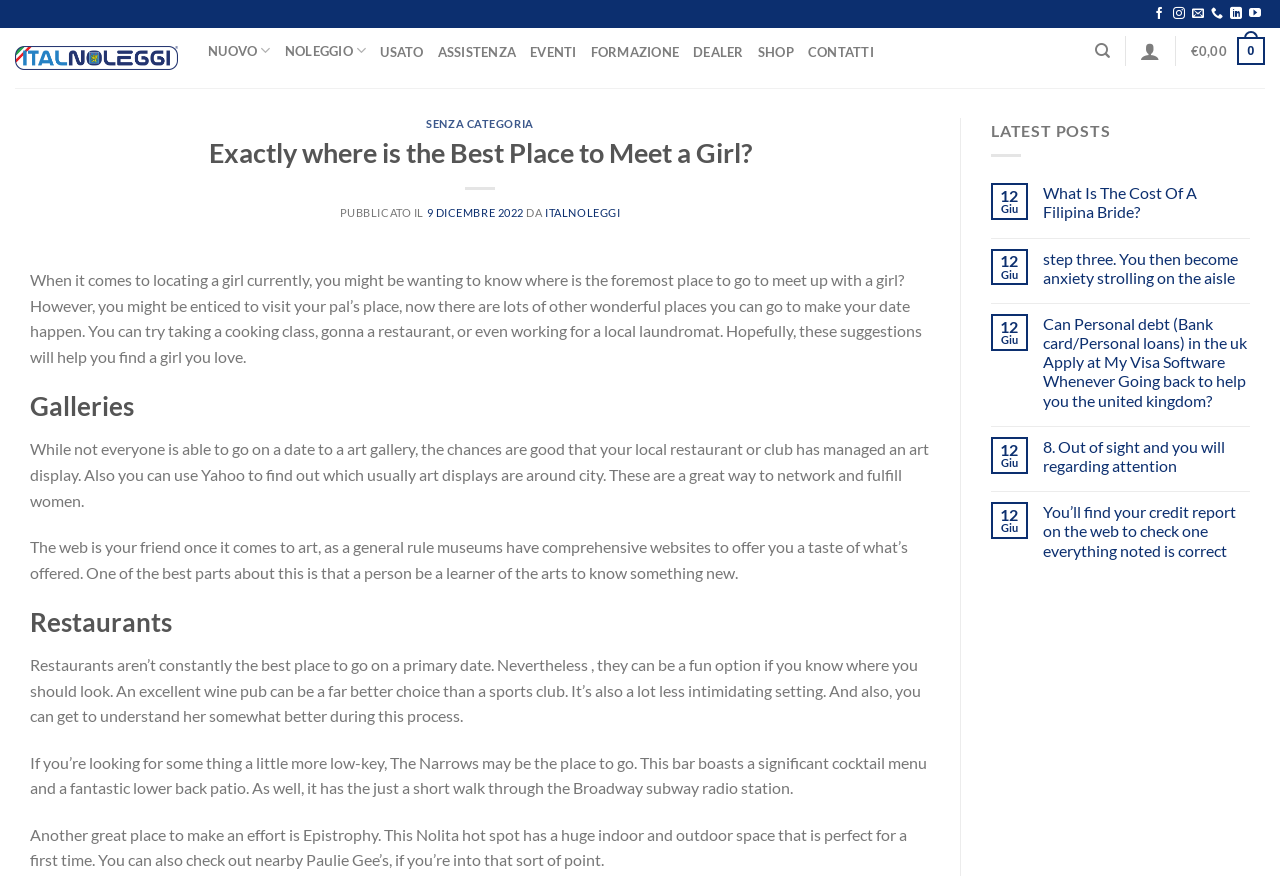Describe all the key features of the webpage in detail.

This webpage is about a blog post titled "Exactly where is the Best Place to Meet a Girl?" from italnoleggi. At the top, there is a navigation menu with several links, including "Skip to content", "italnoleggi", and various social media icons. Below the navigation menu, there is a header section with links to different categories, such as "NUOVO", "NOLEGGIO", "USATO", and more.

The main content of the webpage is divided into two sections. On the left side, there is a blog post with a heading "Exactly where is the Best Place to Meet a Girl?" followed by a paragraph of text discussing various places to meet girls, such as cooking classes, restaurants, and laundromats. The post is further divided into subheadings, including "Galleries", "Restaurants", and more, with each section providing suggestions and ideas for meeting girls in different settings.

On the right side, there is a complementary section with a heading "LATEST POSTS" and a list of links to other blog posts, including "What Is The Cost Of A Filipina Bride?", "step three. You then become anxiety strolling on the aisle", and more. Each link is accompanied by a date and a brief description.

At the bottom of the webpage, there is a search bar and a link to the website's shop.